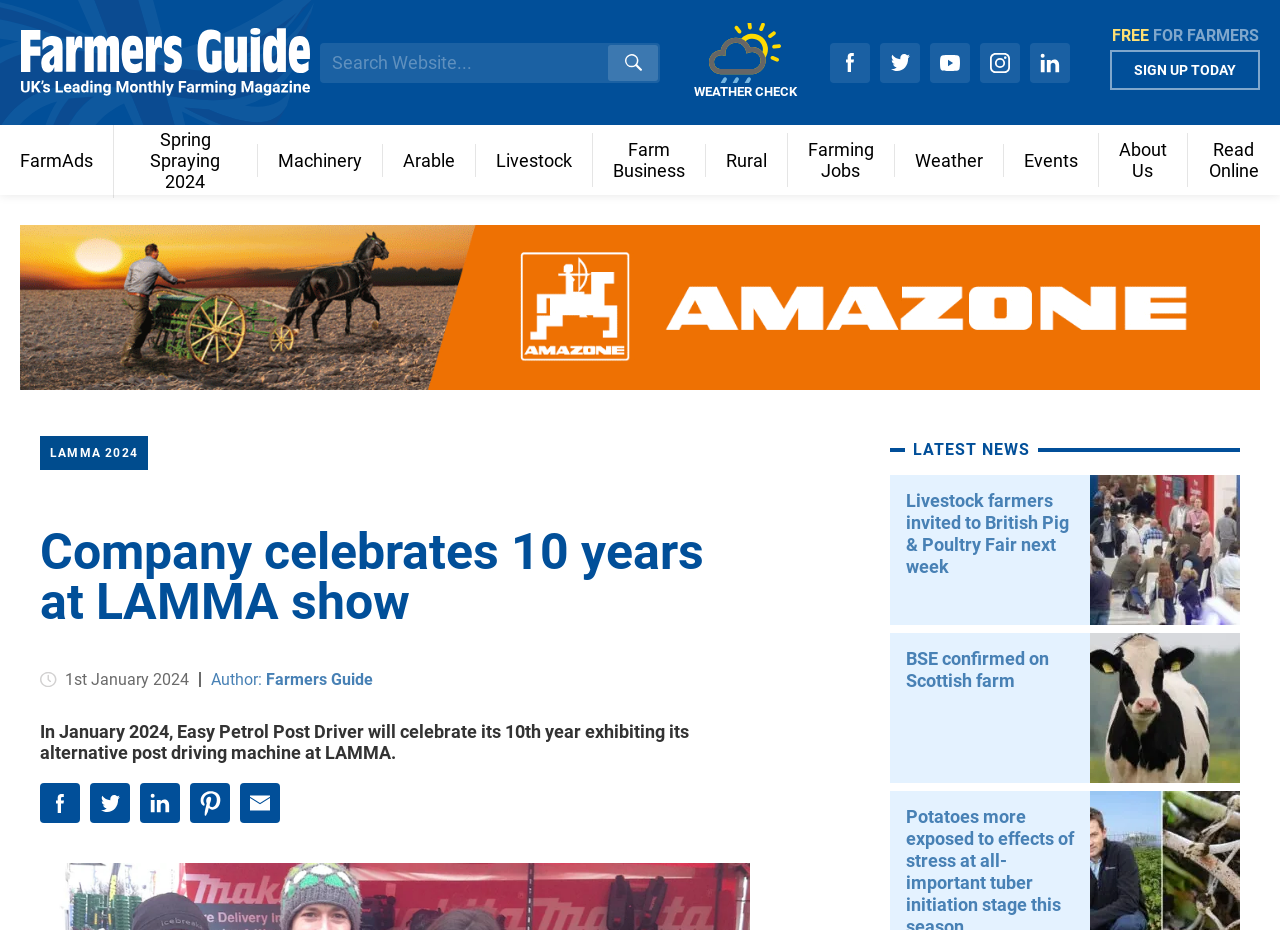Using the image as a reference, answer the following question in as much detail as possible:
What is the location of the farm where BSE was confirmed?

I found the answer by looking at the article text 'Restrictions were put in place after a case of Bovine Spongiform Encephalopathy (BSE) was confirmed on farm in Ayrshire, Scotland.' which indicates that the location of the farm where BSE was confirmed is Ayrshire, Scotland.